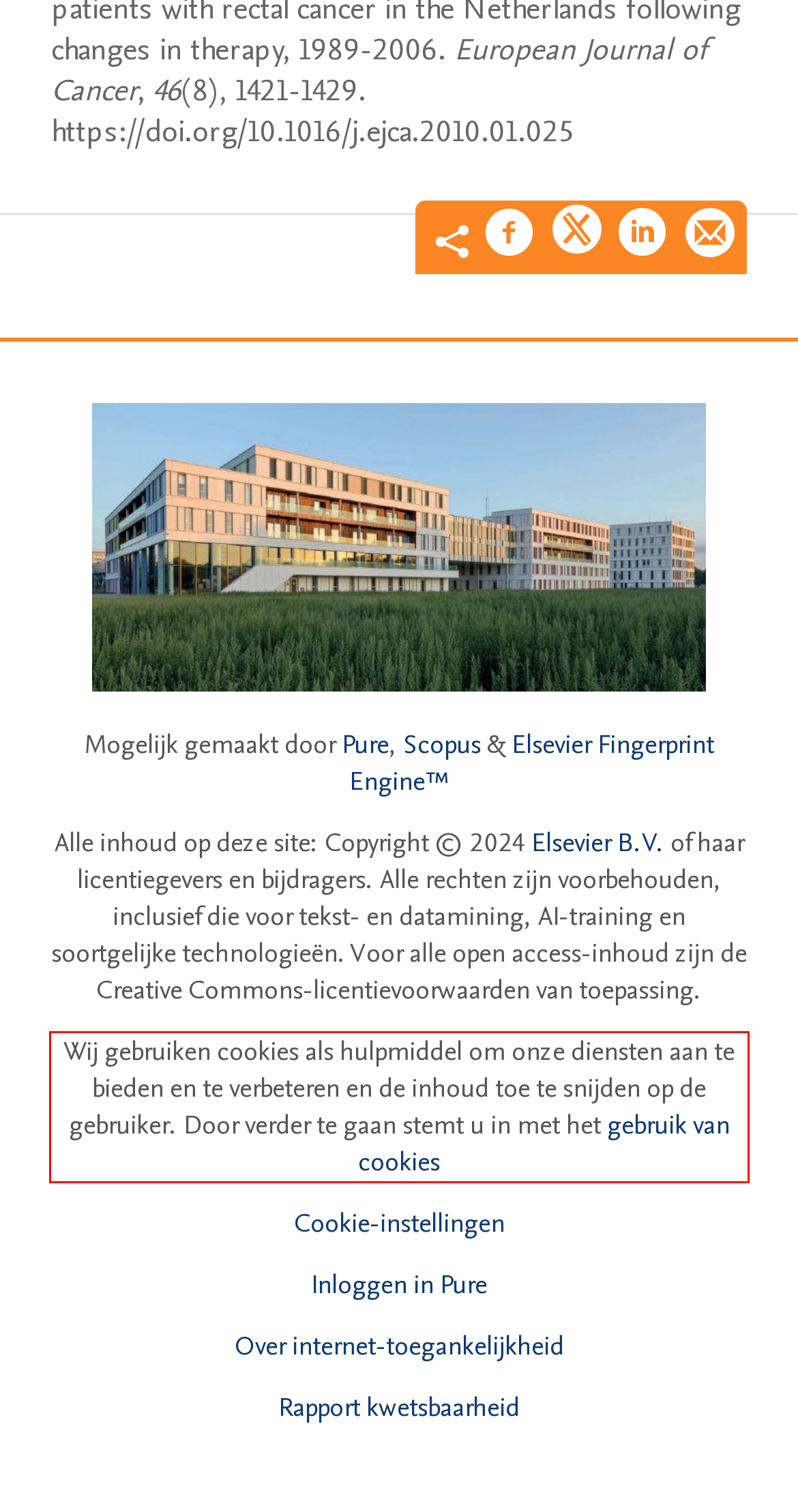Please identify and extract the text content from the UI element encased in a red bounding box on the provided webpage screenshot.

Wij gebruiken cookies als hulpmiddel om onze diensten aan te bieden en te verbeteren en de inhoud toe te snijden op de gebruiker. Door verder te gaan stemt u in met het gebruik van cookies